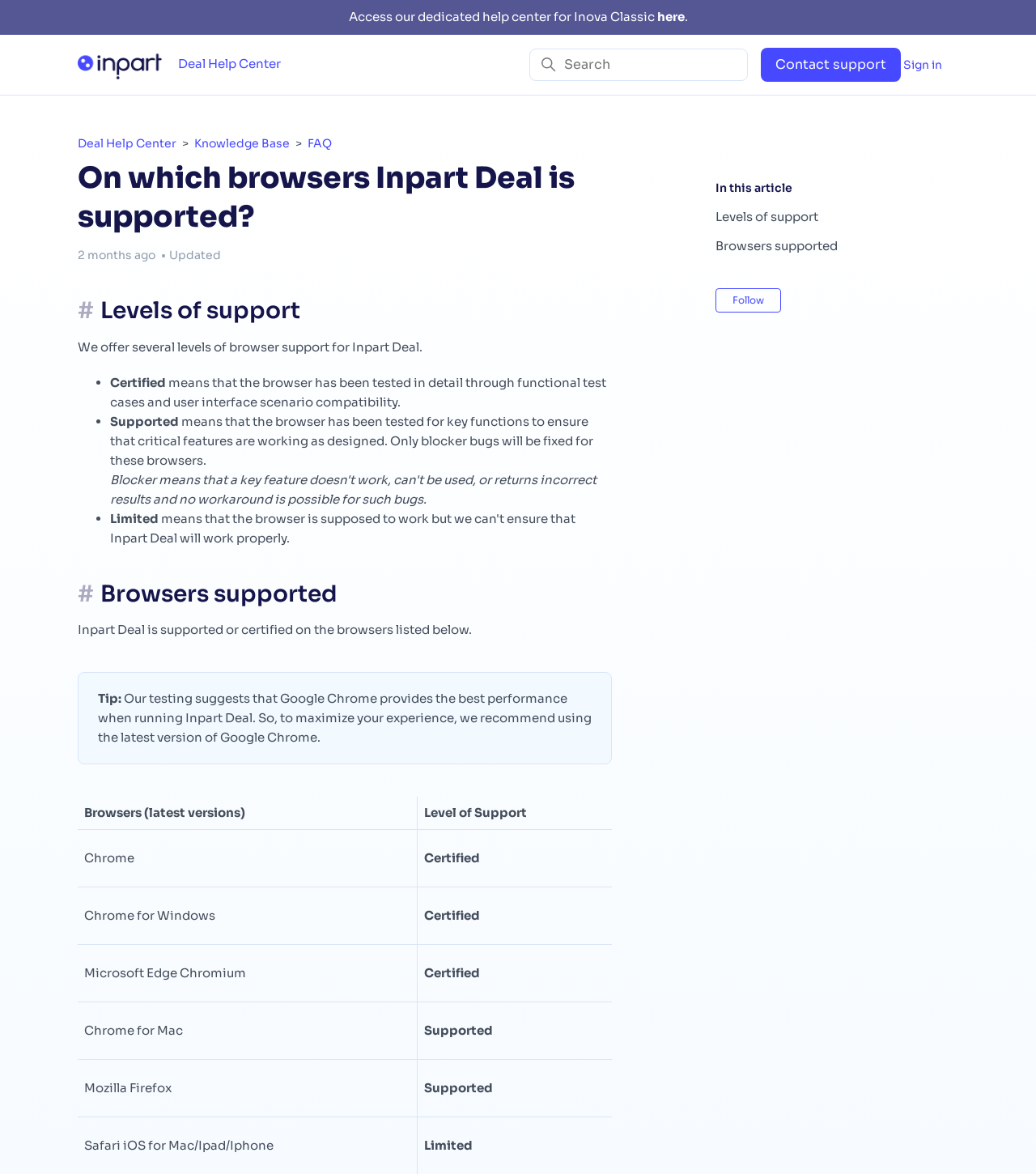Determine the bounding box coordinates of the clickable element necessary to fulfill the instruction: "Search". Provide the coordinates as four float numbers within the 0 to 1 range, i.e., [left, top, right, bottom].

None